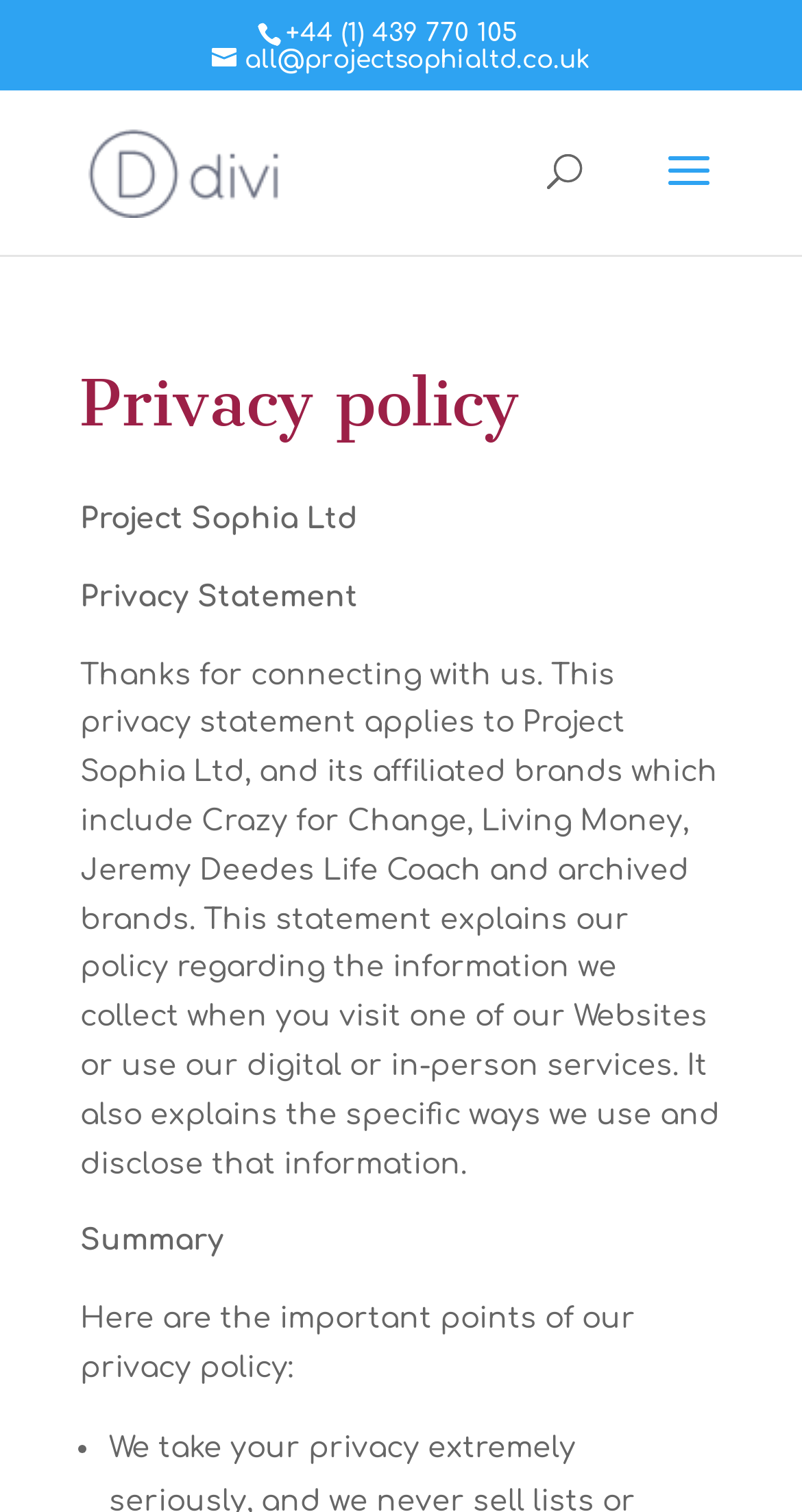Predict the bounding box of the UI element that fits this description: "all@projectsophialtd.co.uk".

[0.264, 0.03, 0.736, 0.049]